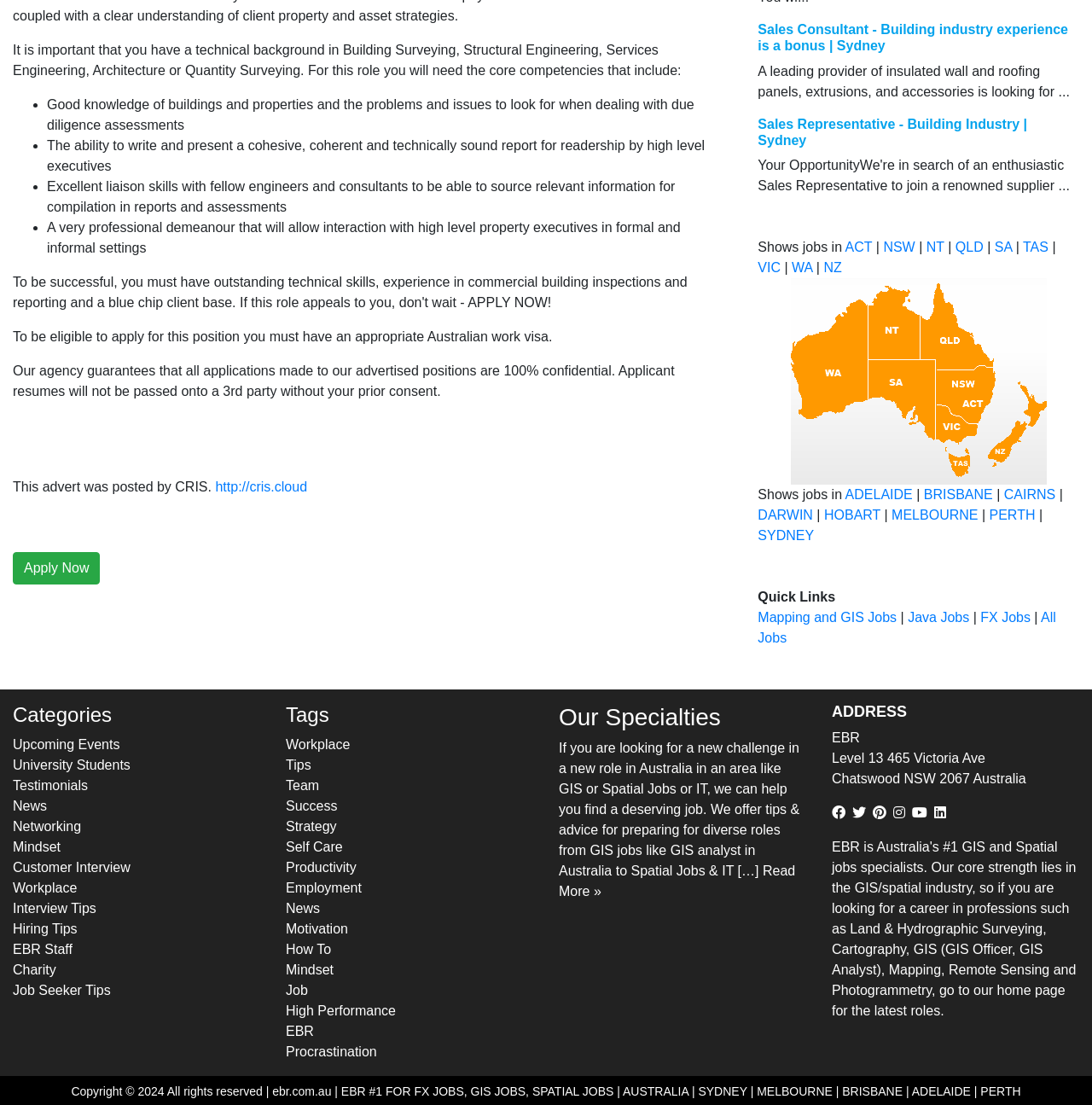Find the bounding box coordinates corresponding to the UI element with the description: "Mapping and GIS Jobs". The coordinates should be formatted as [left, top, right, bottom], with values as floats between 0 and 1.

[0.694, 0.552, 0.821, 0.565]